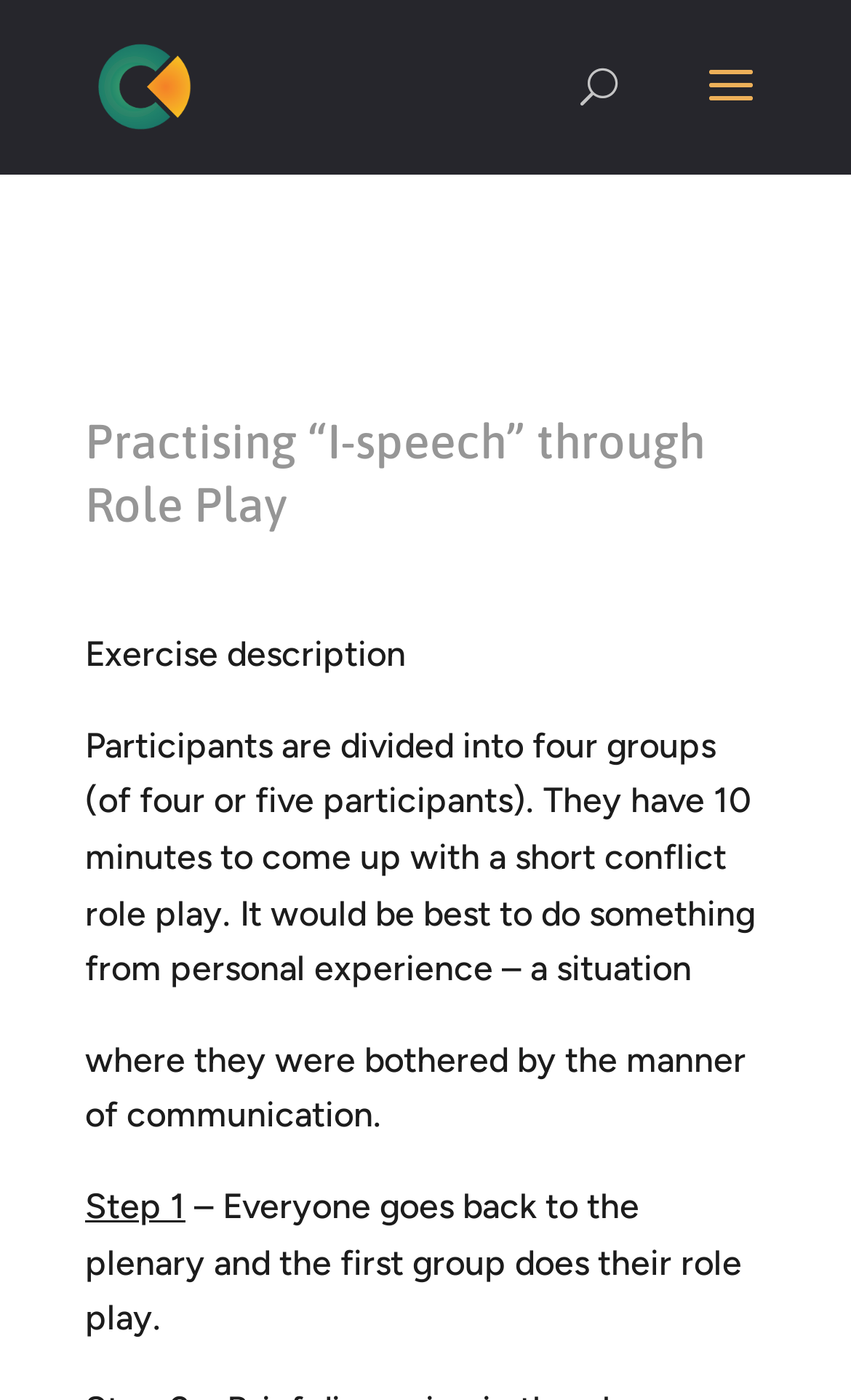Explain the webpage in detail, including its primary components.

The webpage is about "Practising 'I-speech' through Role Play" and is part of the "CNA Priručnik" resource. At the top left, there is a link and an image, both labeled "CNA Priručnik", which are positioned closely together. Below them, there is a search bar that spans across the top of the page. 

The main content of the page is divided into sections, with a heading "Practising 'I-speech' through Role Play" at the top. Below the heading, there is a brief description of an exercise, which is labeled "Exercise description". The exercise involves dividing participants into groups to come up with a short conflict role play based on personal experience. 

The instructions for the exercise are provided in a series of paragraphs, with each step labeled numerically, starting from "Step 1". The first step involves the first group performing their role play in front of the plenary. The text is arranged in a vertical column, with each paragraph positioned below the previous one.